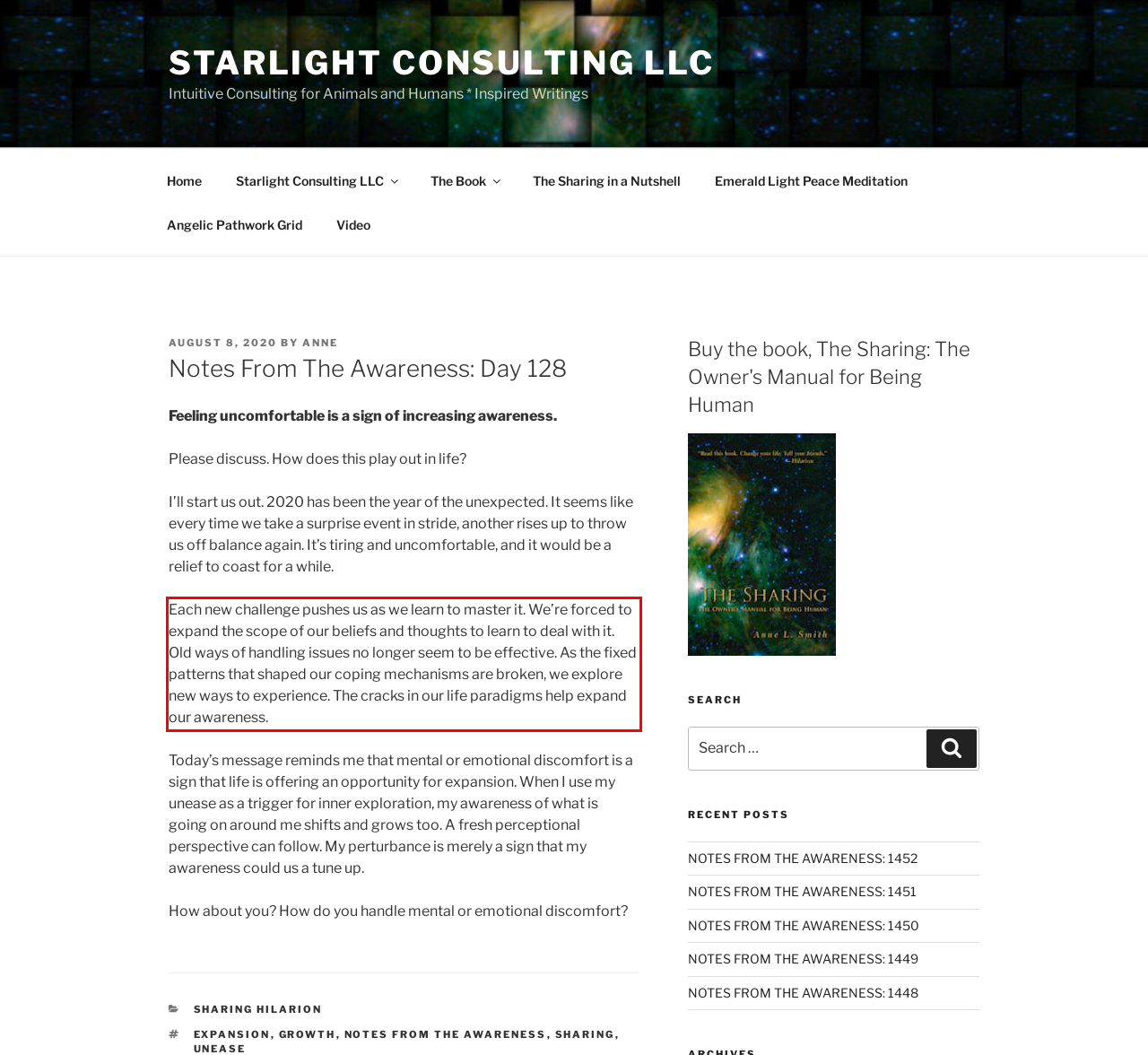Please analyze the screenshot of a webpage and extract the text content within the red bounding box using OCR.

Each new challenge pushes us as we learn to master it. We’re forced to expand the scope of our beliefs and thoughts to learn to deal with it. Old ways of handling issues no longer seem to be effective. As the fixed patterns that shaped our coping mechanisms are broken, we explore new ways to experience. The cracks in our life paradigms help expand our awareness.